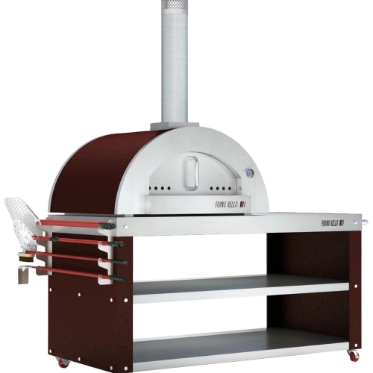Use the information in the screenshot to answer the question comprehensively: What type of cooking experience does the oven provide?

The caption describes the oven as providing an authentic wood-fired cooking experience, which means that it uses wood as a fuel source to cook pizzas, giving them a unique flavor and texture.